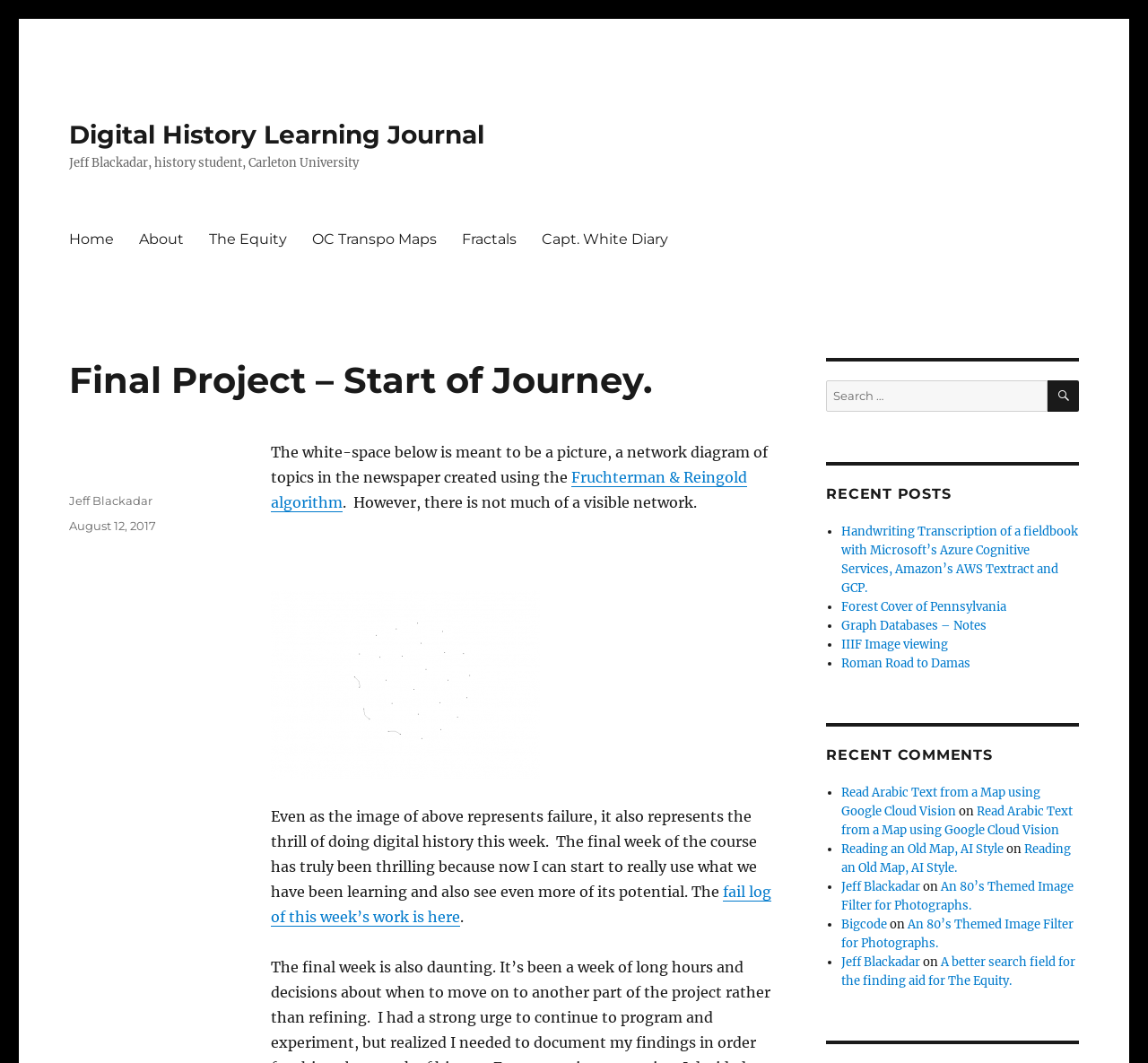Find the bounding box coordinates of the clickable region needed to perform the following instruction: "Search for something". The coordinates should be provided as four float numbers between 0 and 1, i.e., [left, top, right, bottom].

[0.72, 0.358, 0.94, 0.387]